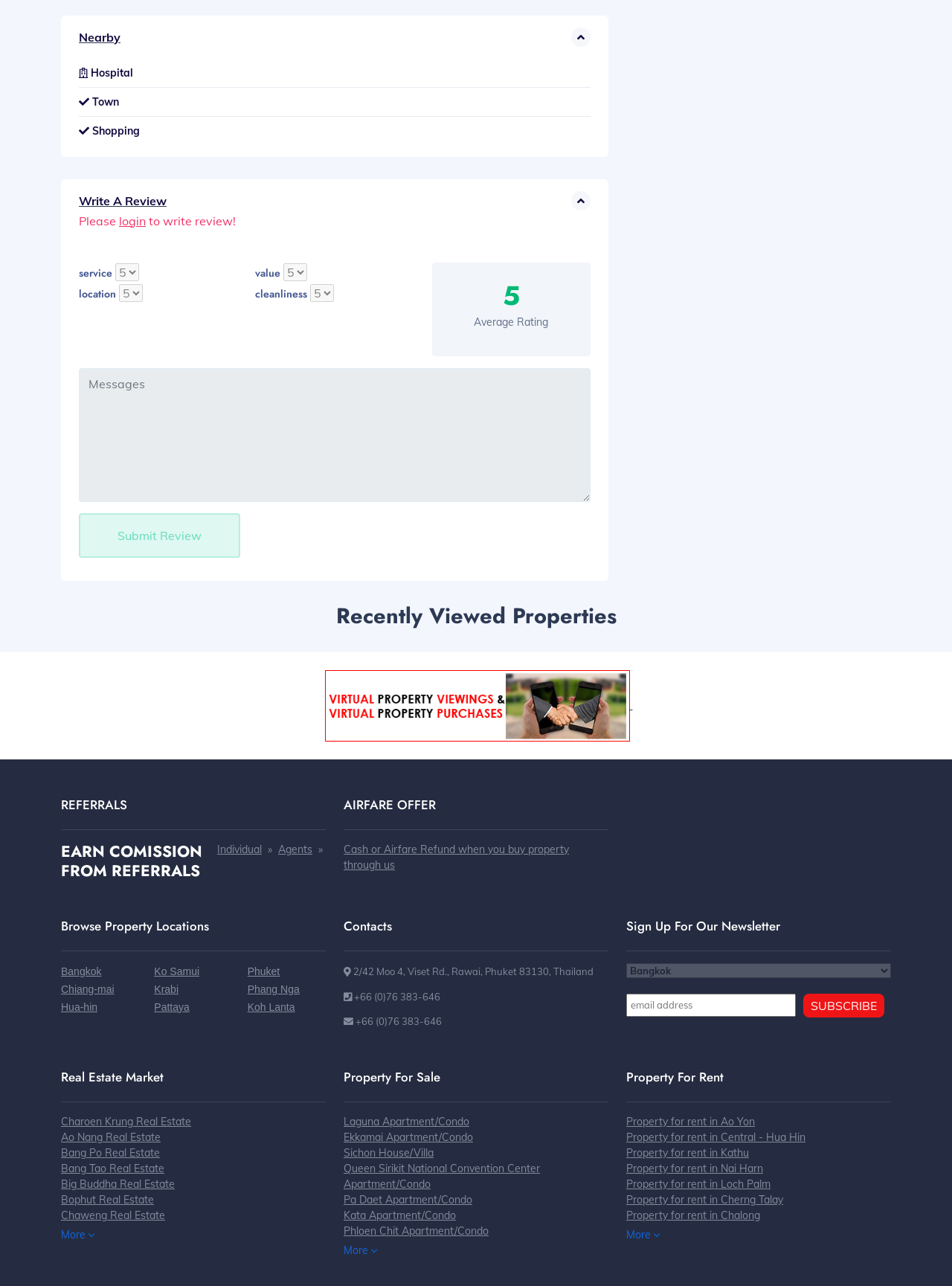Select the bounding box coordinates of the element I need to click to carry out the following instruction: "Click on the 'Submit Review' button".

[0.083, 0.399, 0.252, 0.434]